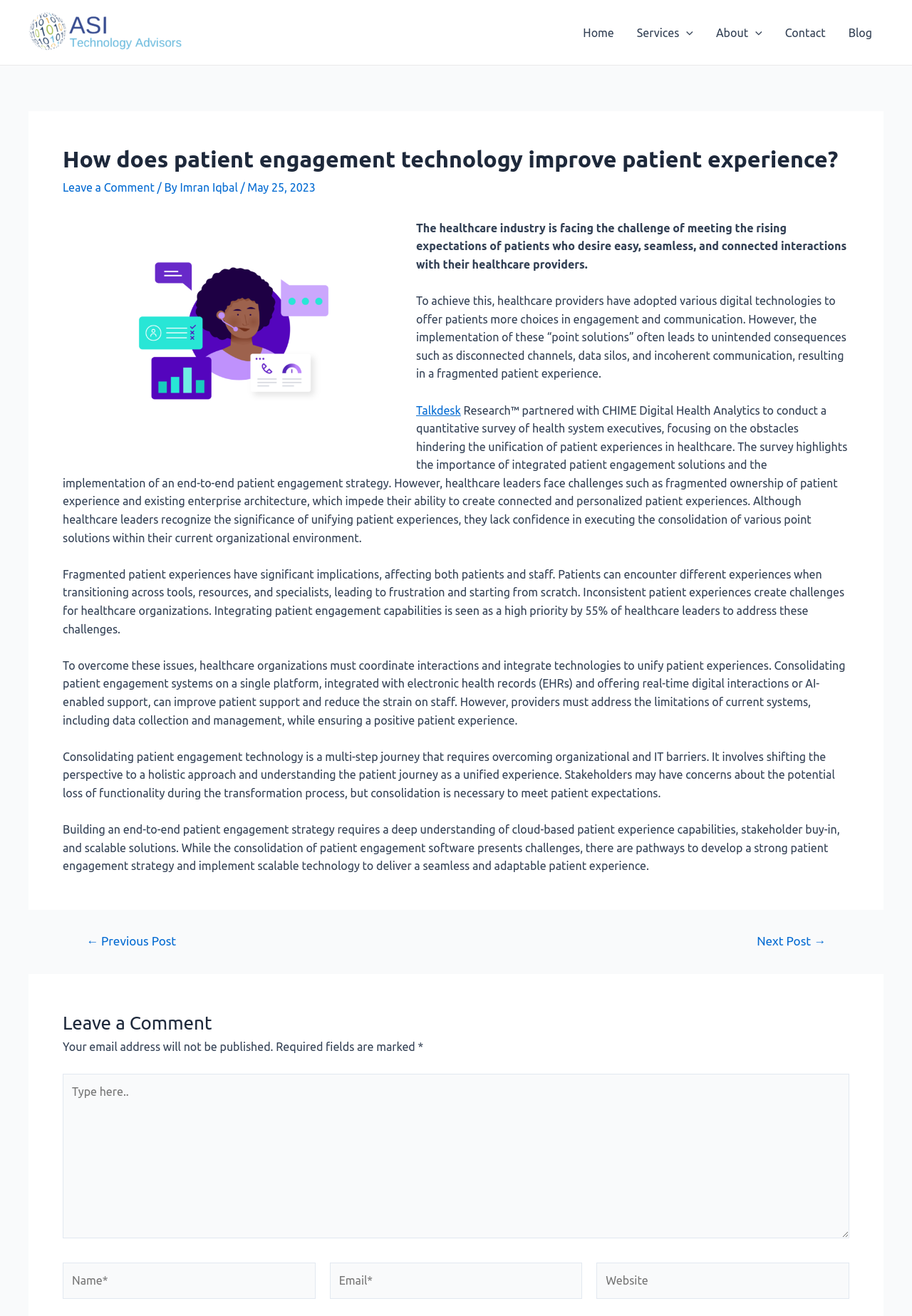Locate the bounding box coordinates of the element that should be clicked to fulfill the instruction: "Click on the 'ASI Tech Advisors' link".

[0.031, 0.019, 0.199, 0.029]